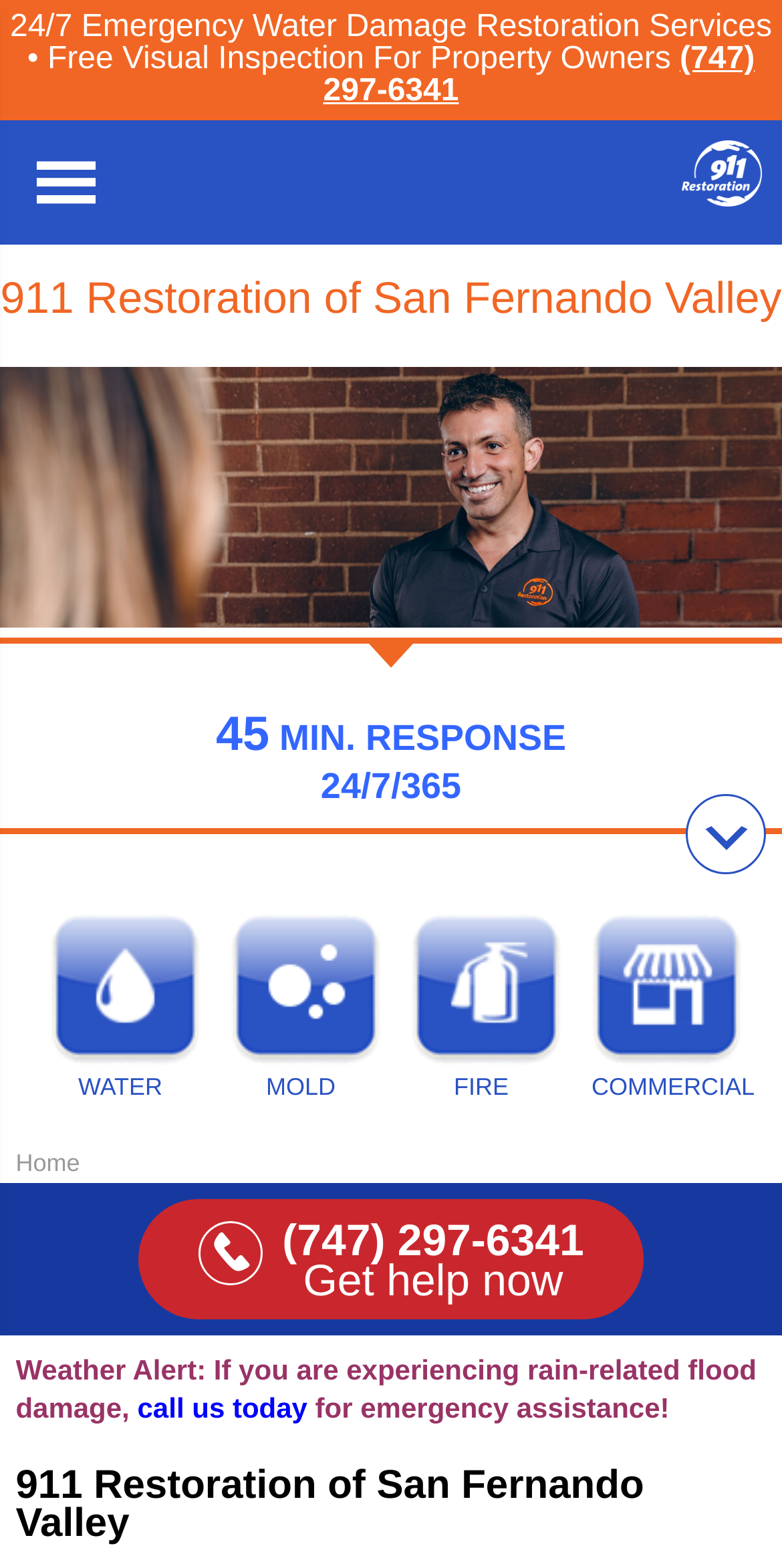Could you locate the bounding box coordinates for the section that should be clicked to accomplish this task: "Toggle the menu".

None